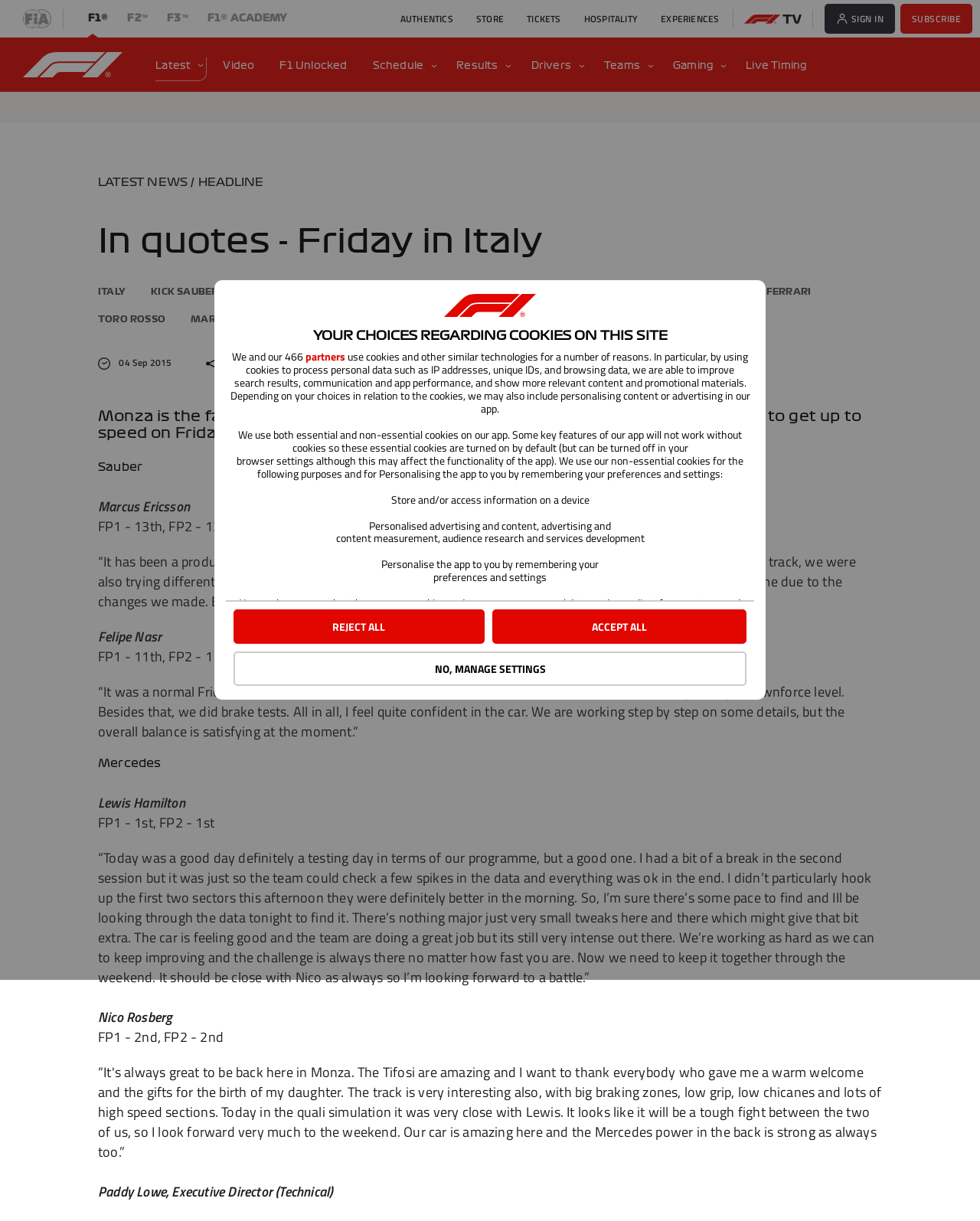Using the information in the image, give a detailed answer to the following question: How many teams are listed on the webpage?

I counted the number of team names listed on the webpage, starting from 'KICK SAUBER' and ending at 'FERRARI'. There are 10 team names in total.